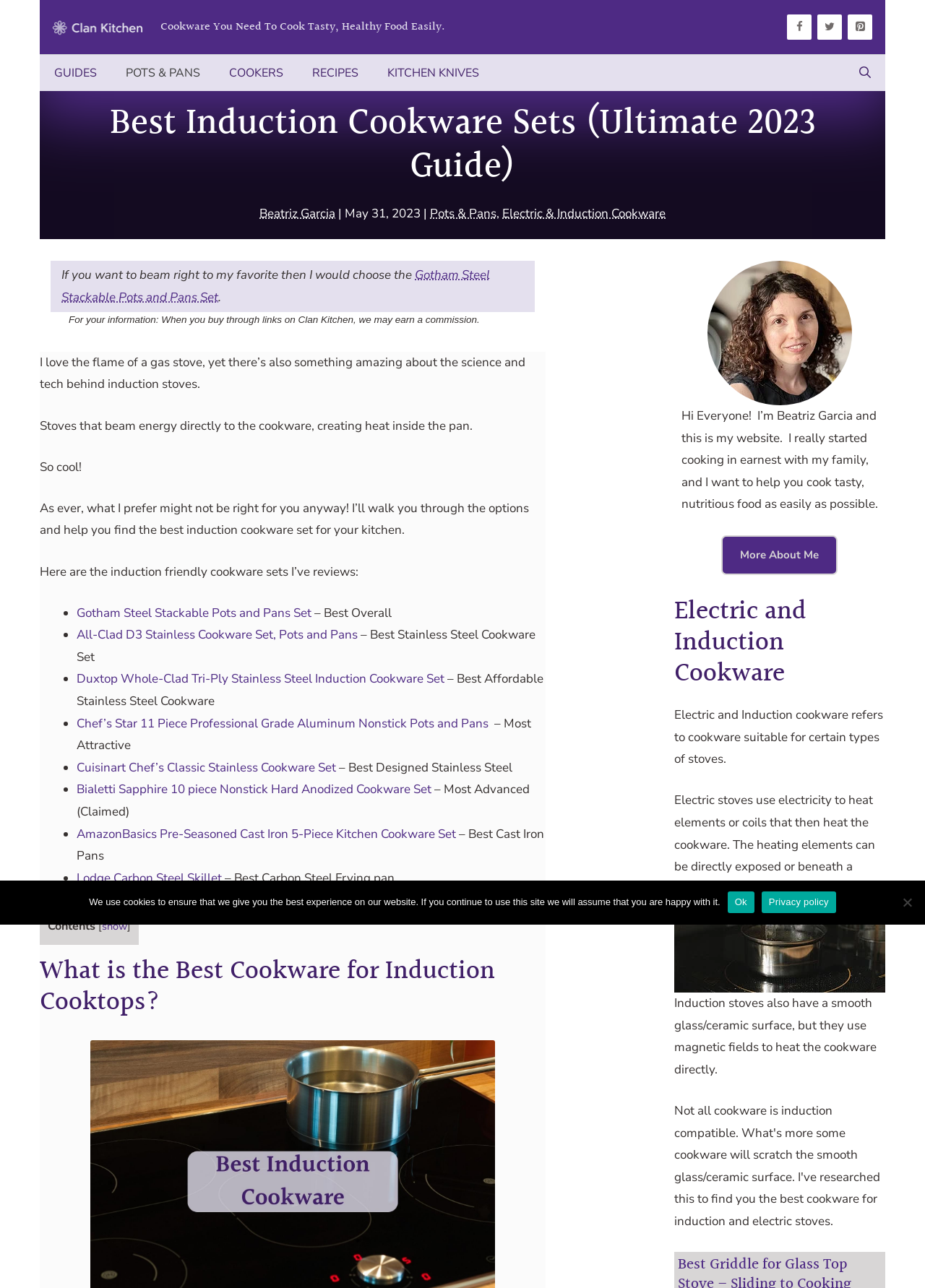Determine the bounding box coordinates of the clickable region to follow the instruction: "Split payment with SPLITIT".

None